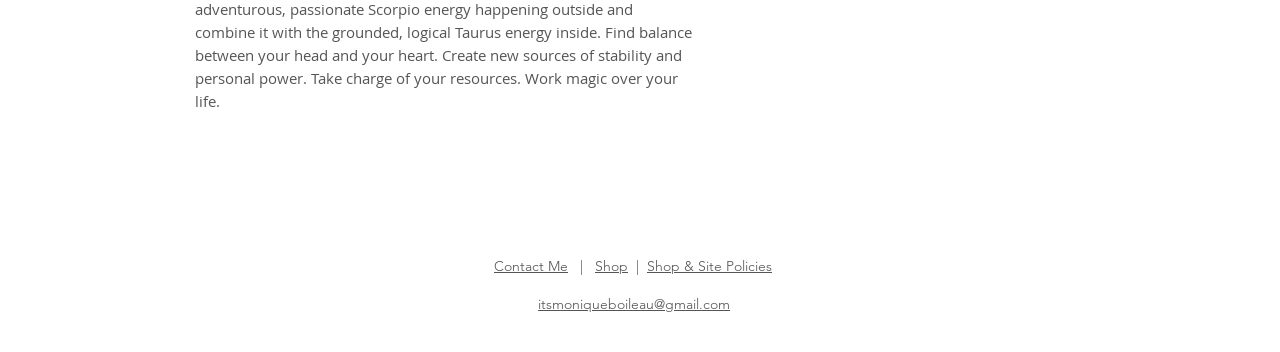What is the purpose of the 'Shop' link?
Using the information presented in the image, please offer a detailed response to the question.

I inferred that the 'Shop' link is intended to take users to the online store or shopping section of the website, where they can browse and purchase products.